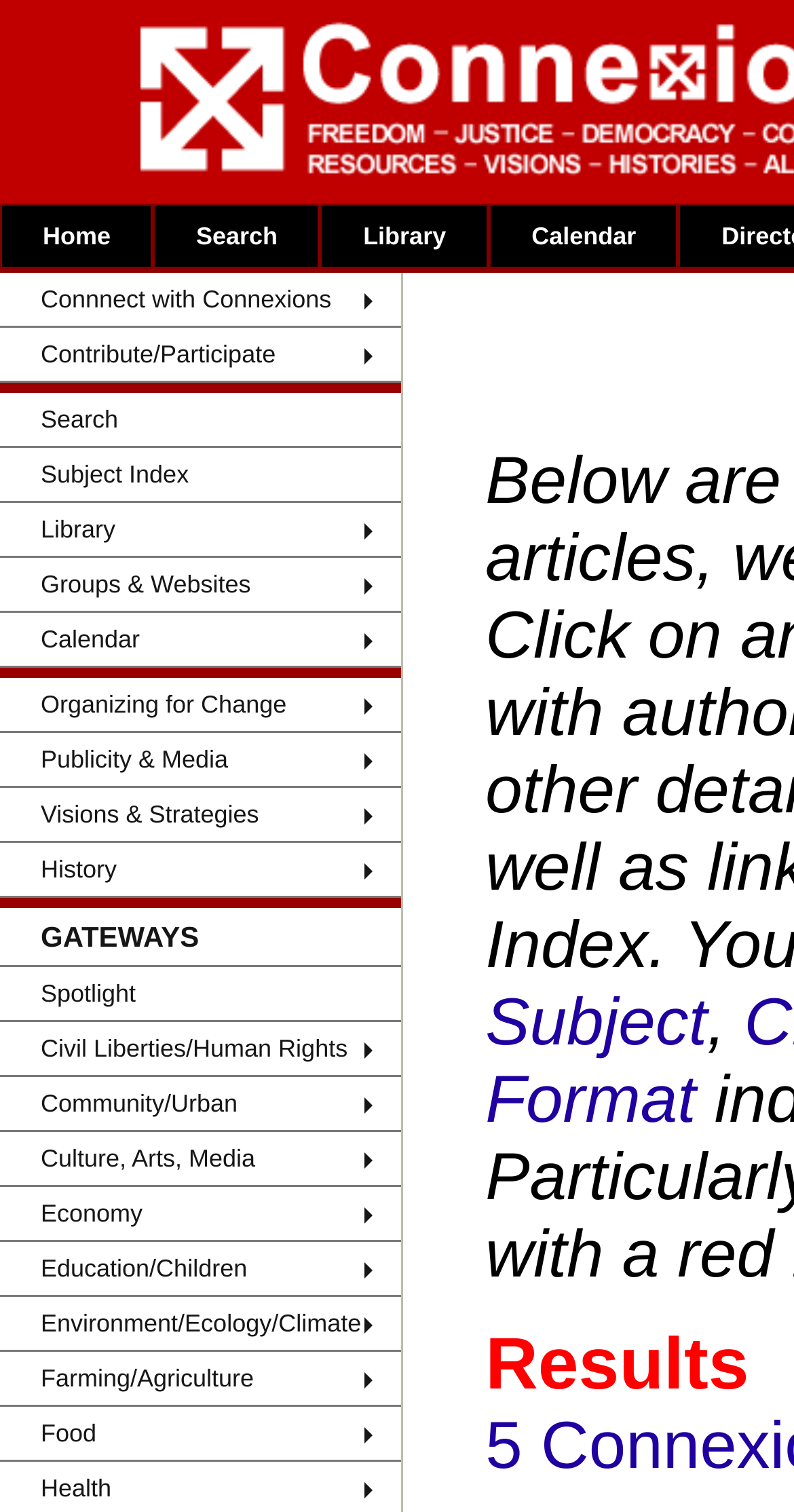What is the first link on the top left? Analyze the screenshot and reply with just one word or a short phrase.

Home